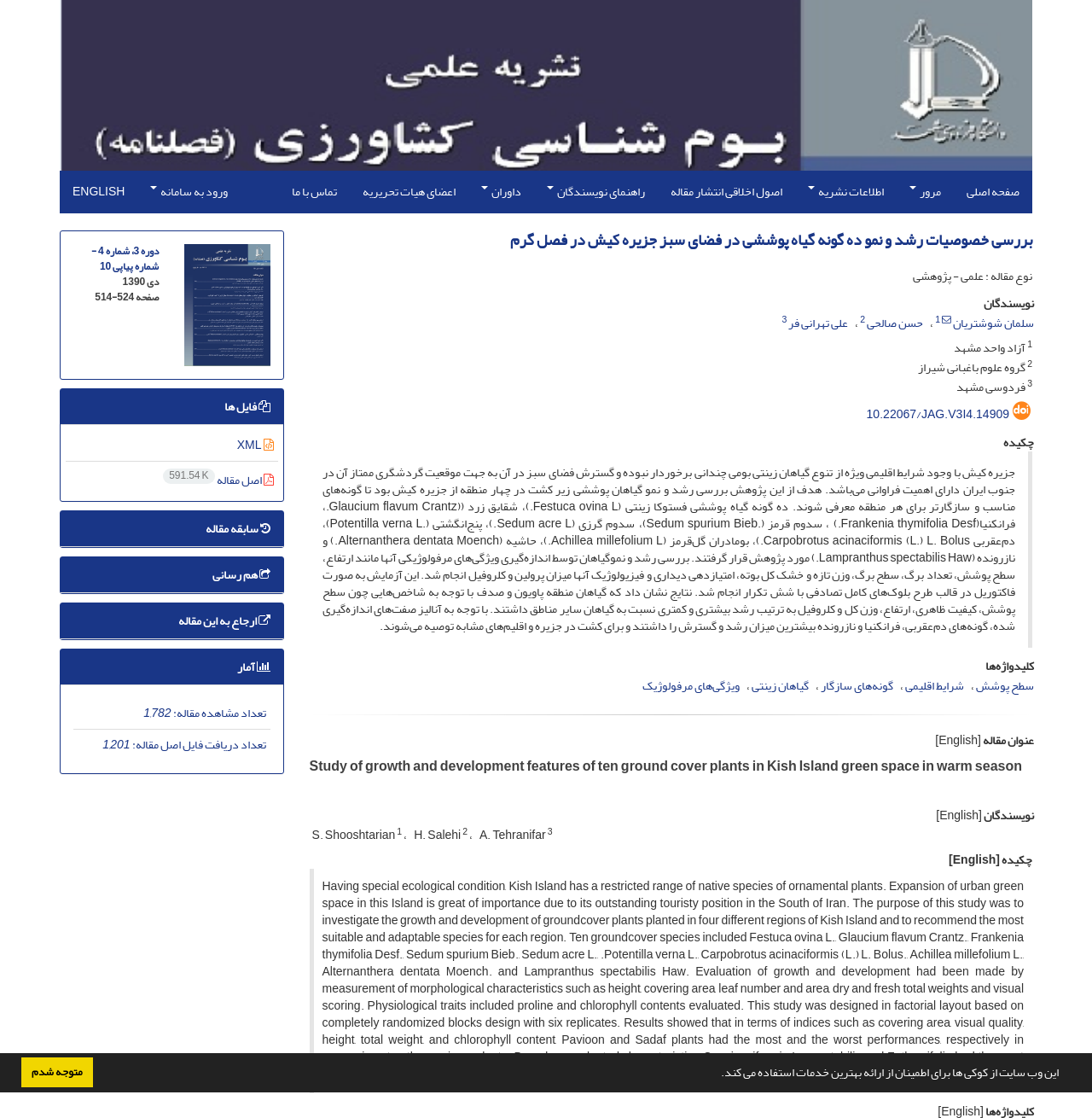Extract the bounding box coordinates for the UI element described as: "گیاهان زینتی".

[0.688, 0.603, 0.741, 0.624]